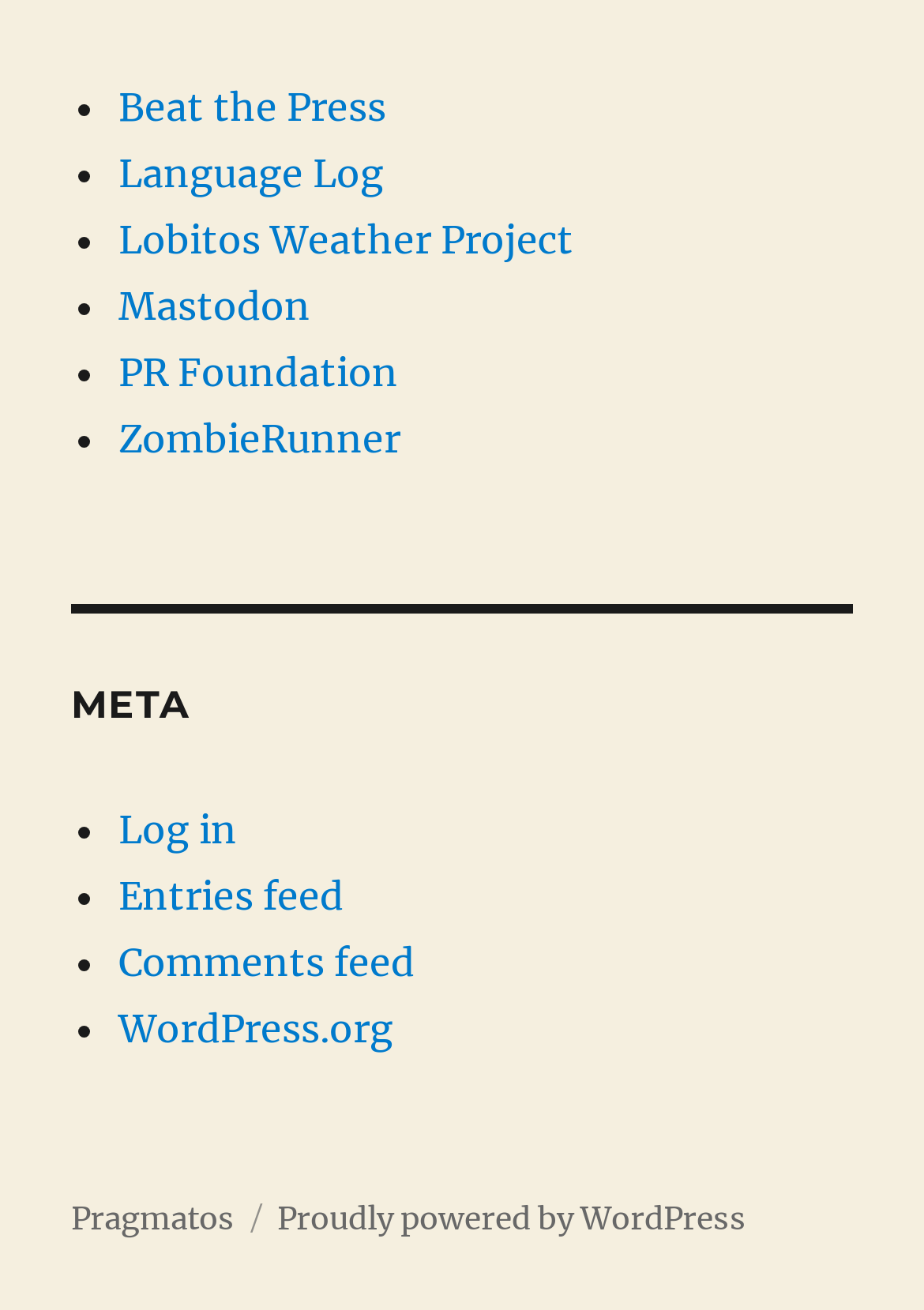Pinpoint the bounding box coordinates of the element that must be clicked to accomplish the following instruction: "Log in to Meta". The coordinates should be in the format of four float numbers between 0 and 1, i.e., [left, top, right, bottom].

[0.128, 0.615, 0.256, 0.651]